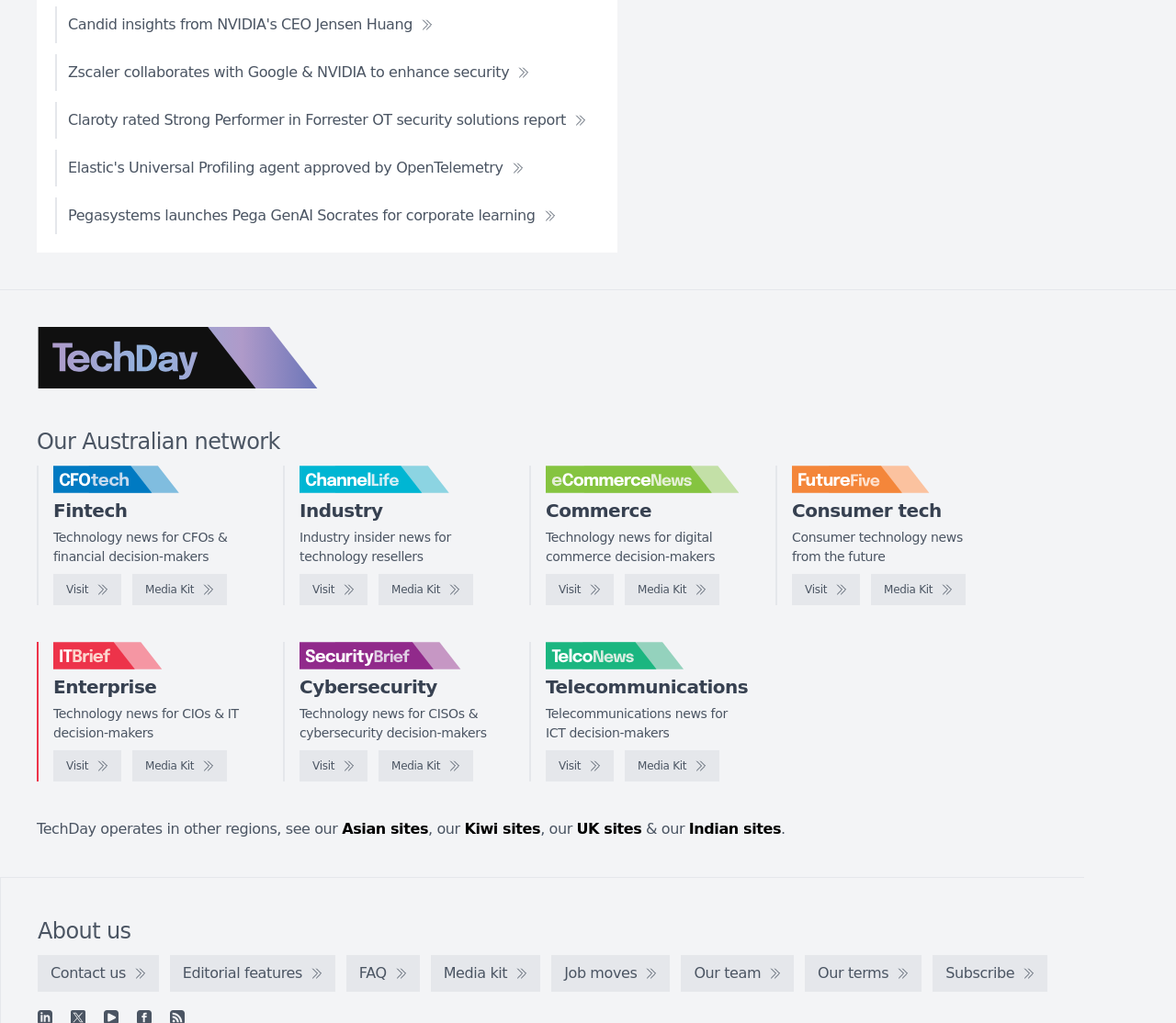What is the purpose of the 'Visit' links?
Please give a detailed and thorough answer to the question, covering all relevant points.

The 'Visit' links are associated with each logo and section on the webpage. When clicked, they likely direct the user to the corresponding website, allowing them to visit and explore other technology news websites.